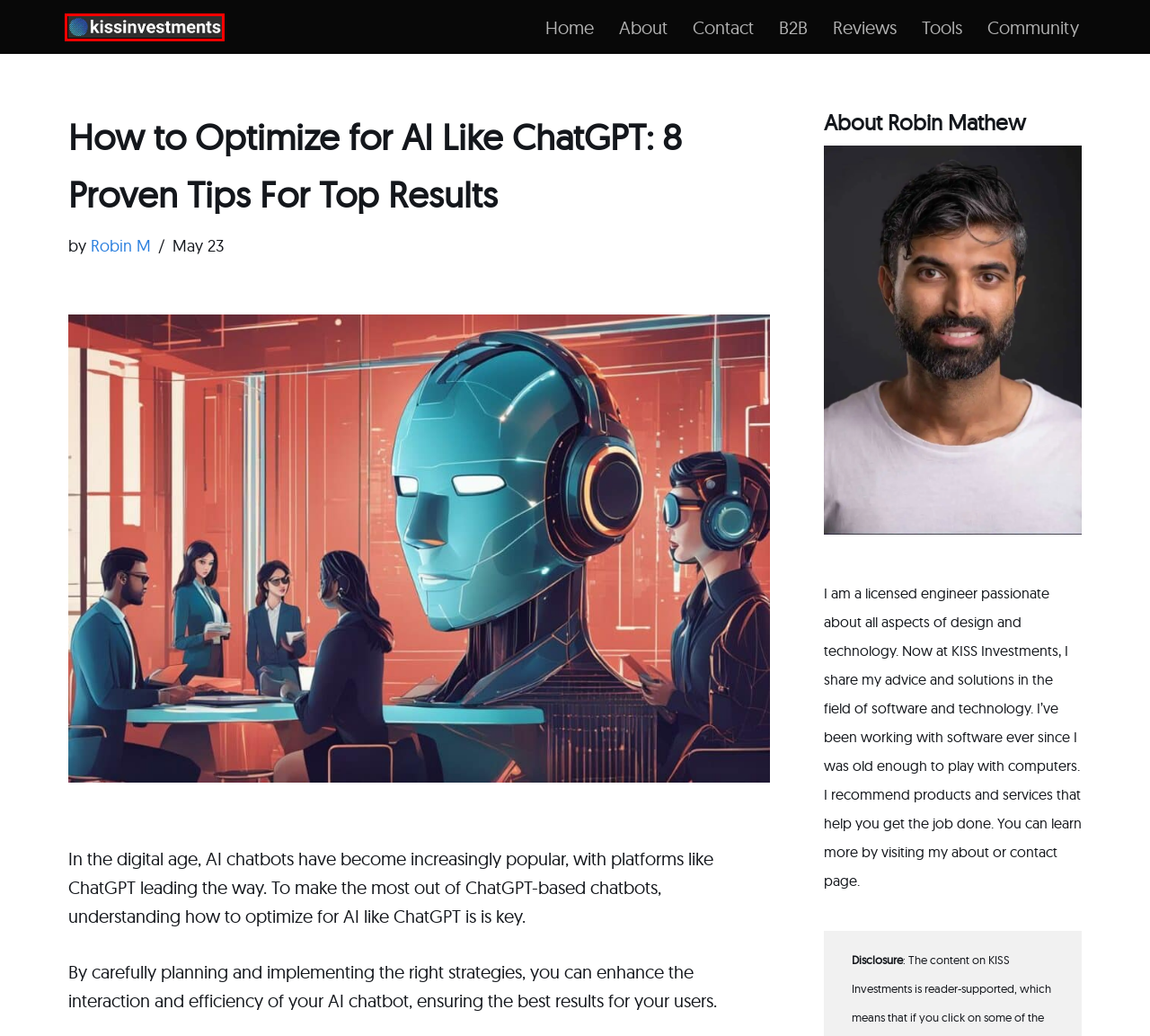You have been given a screenshot of a webpage, where a red bounding box surrounds a UI element. Identify the best matching webpage description for the page that loads after the element in the bounding box is clicked. Options include:
A. ChatGPT Plus vs ChatGPT vs Alternatives: 14 Chatbots In 2024
B. Reviews Archives – KISS Investments
C. KISS Investments | Innovative Solutions By Unlocking Technology
D. Contact
E. KISS Investments Forum – KISS Investments
F. B2B Archives – KISS Investments
G. Learn more about KISS Investments
H. Free Online Tools: Generate Unique Usernames, Titles, and More

C